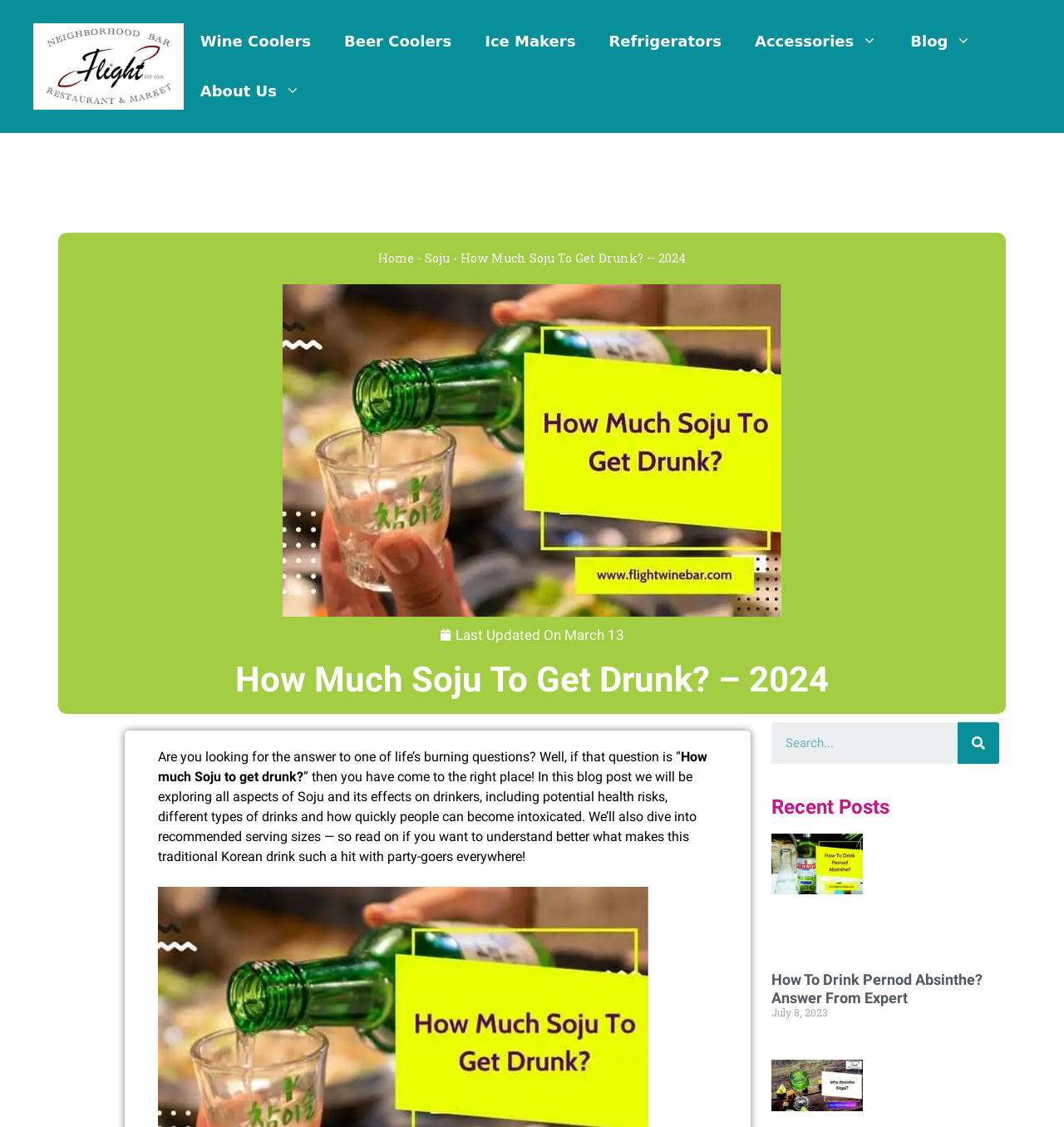Determine the bounding box coordinates of the clickable element to achieve the following action: 'Read the blog post about How To Drink Pernod Absinthe'. Provide the coordinates as four float values between 0 and 1, formatted as [left, top, right, bottom].

[0.725, 0.74, 0.811, 0.847]